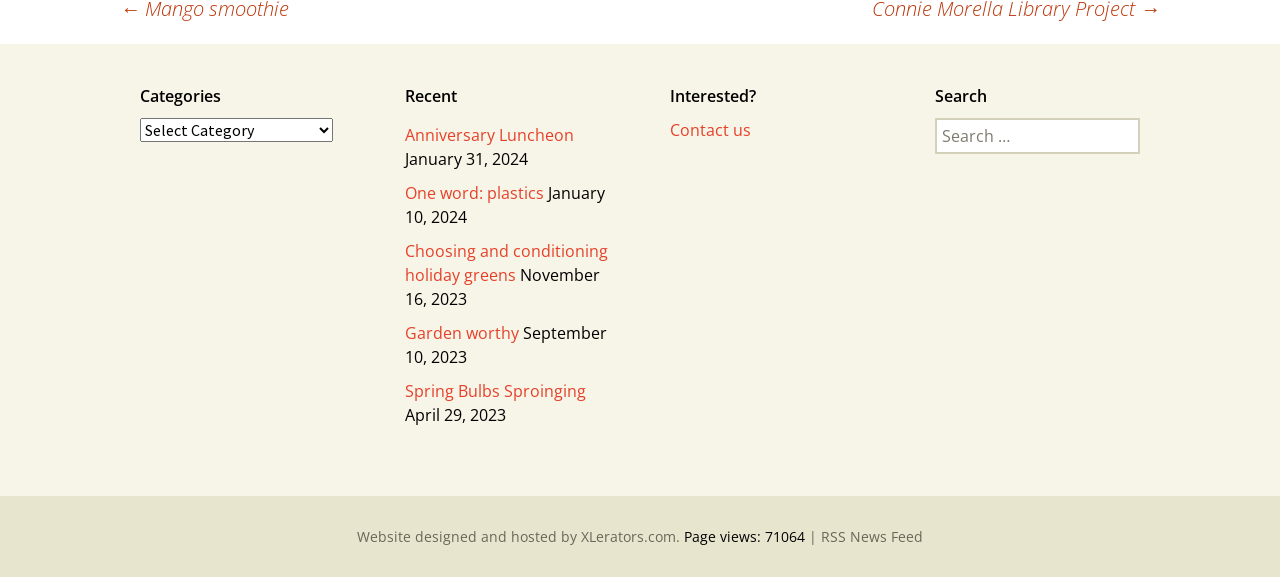Provide the bounding box coordinates of the HTML element described as: "Choosing and conditioning holiday greens". The bounding box coordinates should be four float numbers between 0 and 1, i.e., [left, top, right, bottom].

[0.316, 0.416, 0.475, 0.496]